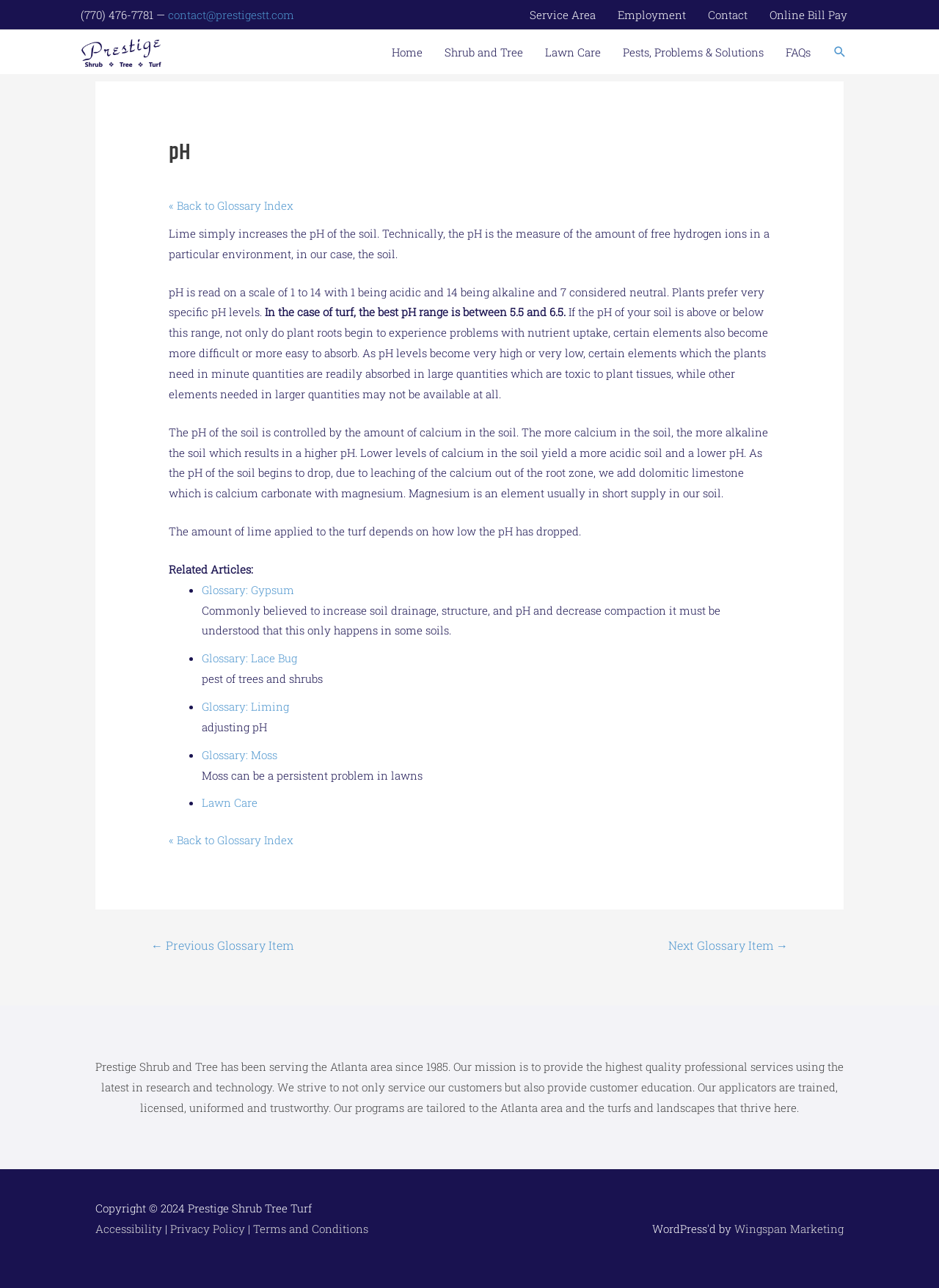Produce a meticulous description of the webpage.

This webpage is about Prestige Shrub Tree Turf, a company that provides lawn care and tree services in the Atlanta area. At the top of the page, there is a navigation menu with links to "Service Area", "Employment", "Contact", and "Online Bill Pay". Below this menu, there is a logo of the company, "Prestige Shrub Tree Turf", with a phone number and email address.

The main content of the page is an article about pH levels in soil and the importance of lime in lawn care. The article is divided into several sections, with headings and paragraphs of text. There are also links to related articles and a glossary of terms.

On the left side of the page, there is a navigation menu with links to different sections of the website, including "Home", "Shrub and Tree", "Lawn Care", and "FAQs". There is also a search icon link at the bottom of this menu.

At the bottom of the page, there is a section with information about the company, including its mission statement and a brief history. There are also links to "Accessibility", "Privacy Policy", and "Terms and Conditions". Finally, there is a copyright notice and a link to the website of the company that designed the website, Wingspan Marketing.